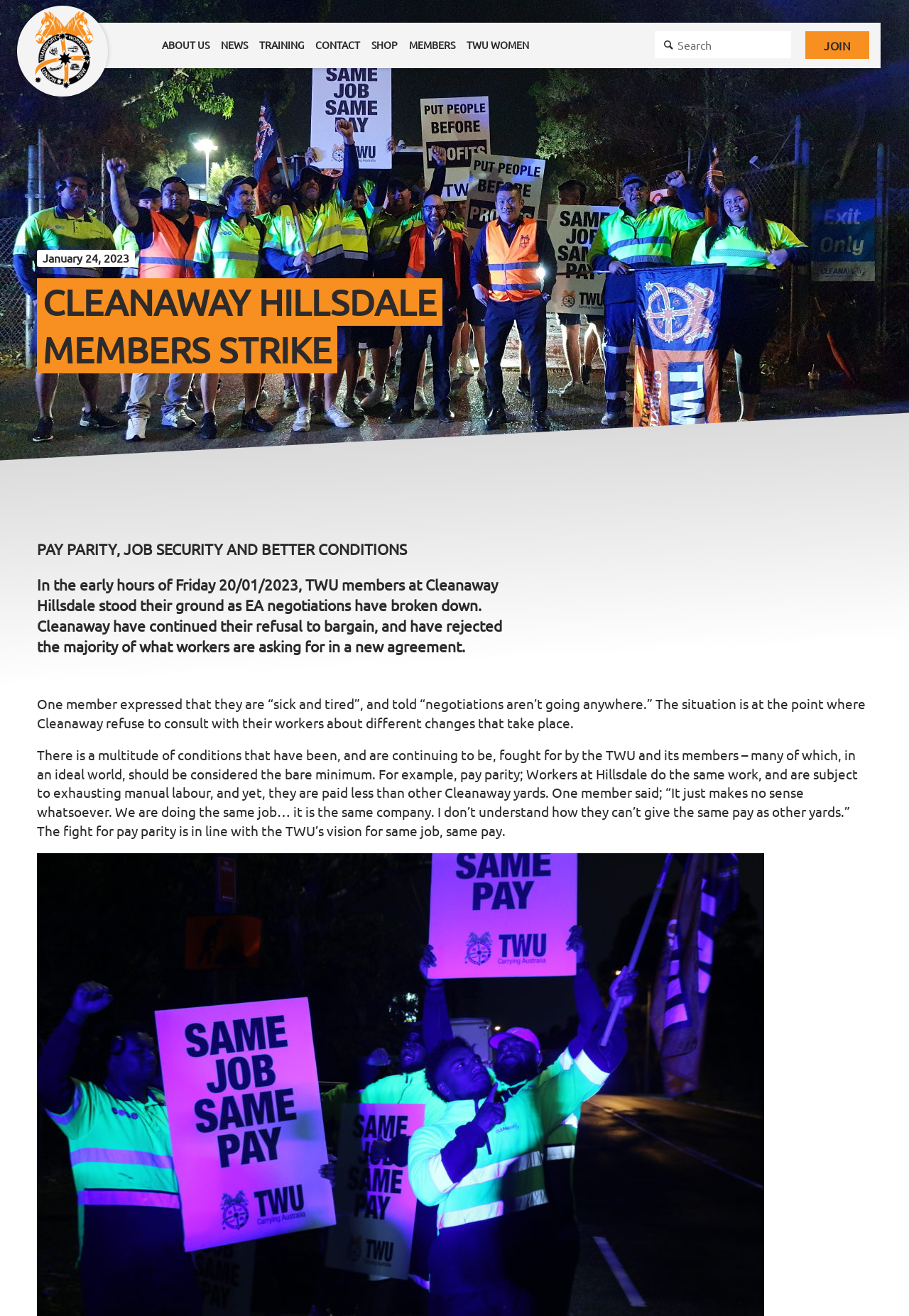What is the date mentioned in the webpage?
Analyze the screenshot and provide a detailed answer to the question.

I found the date by looking at the static text element with the content 'January 24, 2023' located at the top of the webpage.